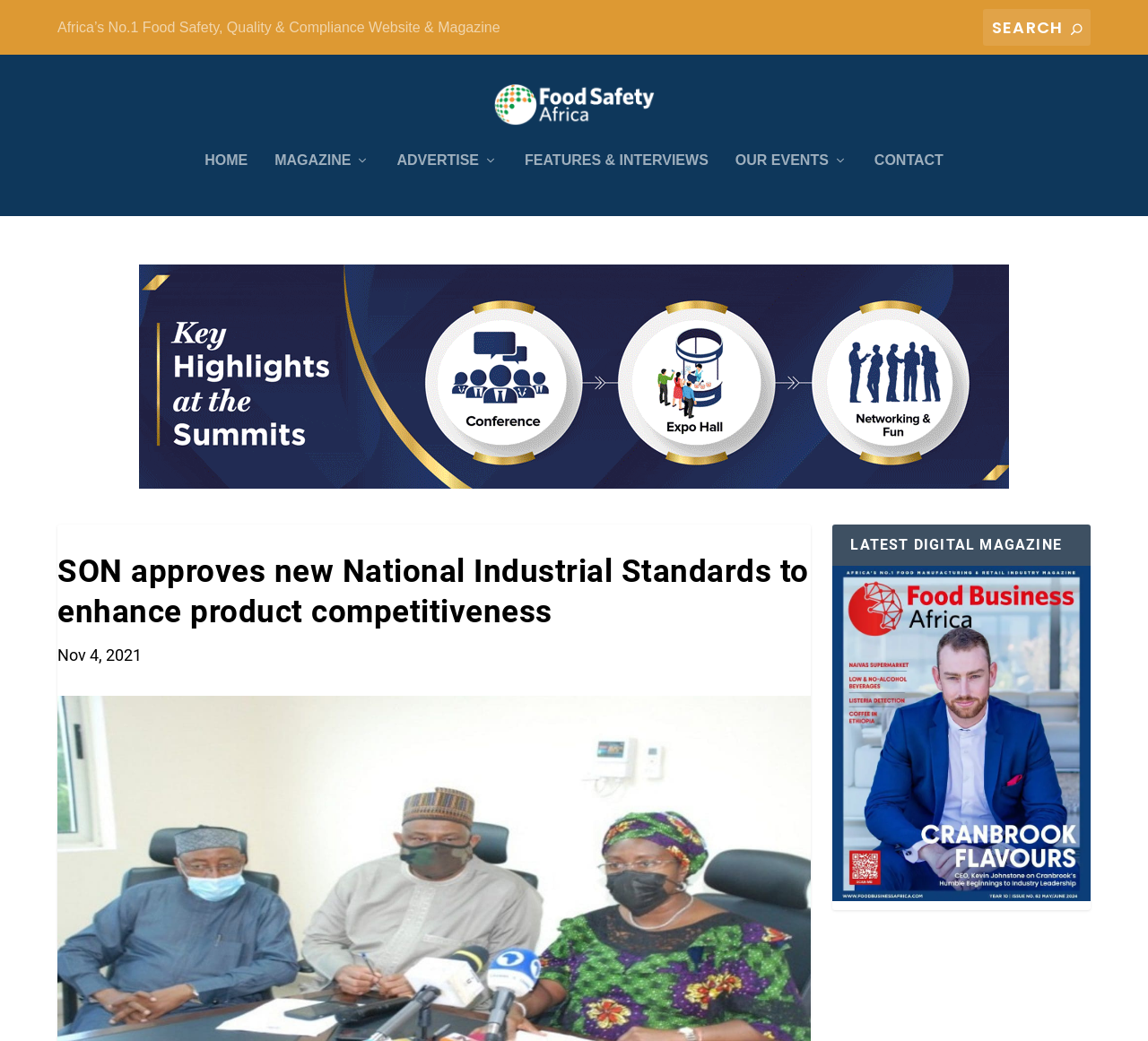Determine the bounding box coordinates of the clickable region to carry out the instruction: "Go to the contact page".

[0.762, 0.159, 0.822, 0.22]